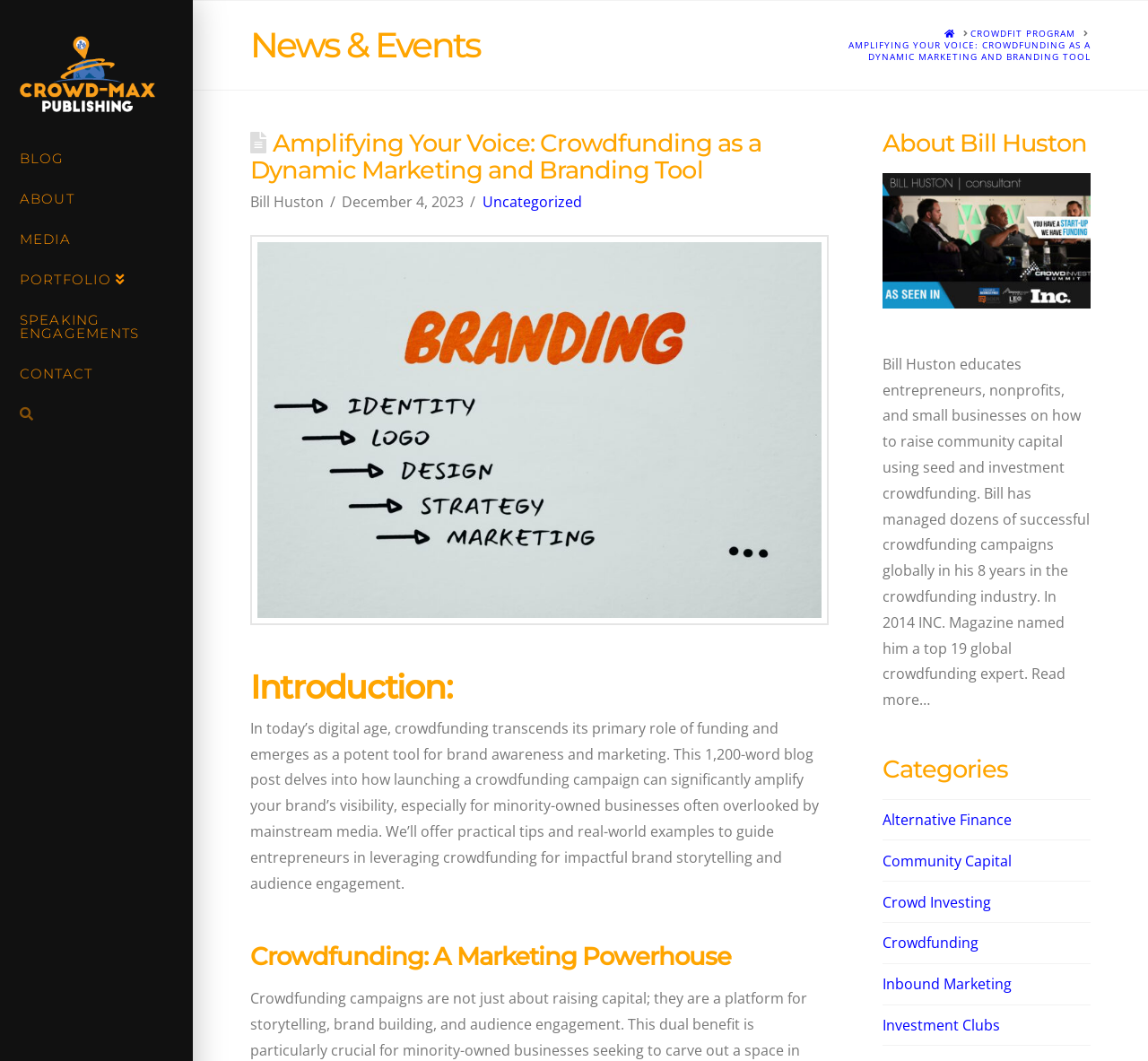What is the name of the author of the blog post?
Please provide a comprehensive and detailed answer to the question.

I found the author's name by looking at the section below the heading 'Amplifying Your Voice: Crowdfunding as a Dynamic Marketing and Branding Tool' where it says 'Bill Huston'.